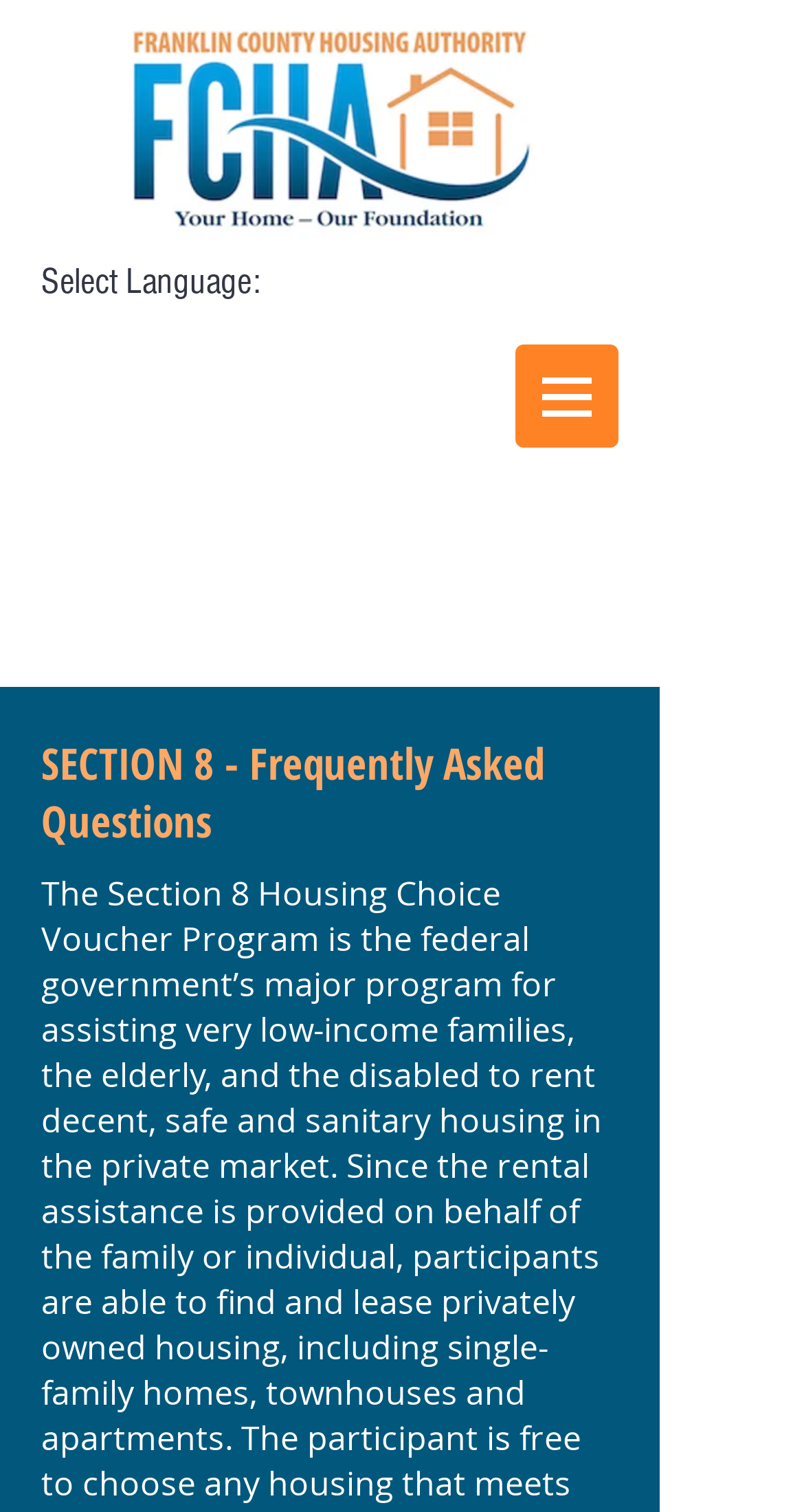What is the purpose of the button with an arrow icon?
Using the image, provide a detailed and thorough answer to the question.

The button with an arrow icon is located in the navigation section of the webpage, and it has a popup menu. When clicked, it will likely display a dropdown menu with options related to the site.